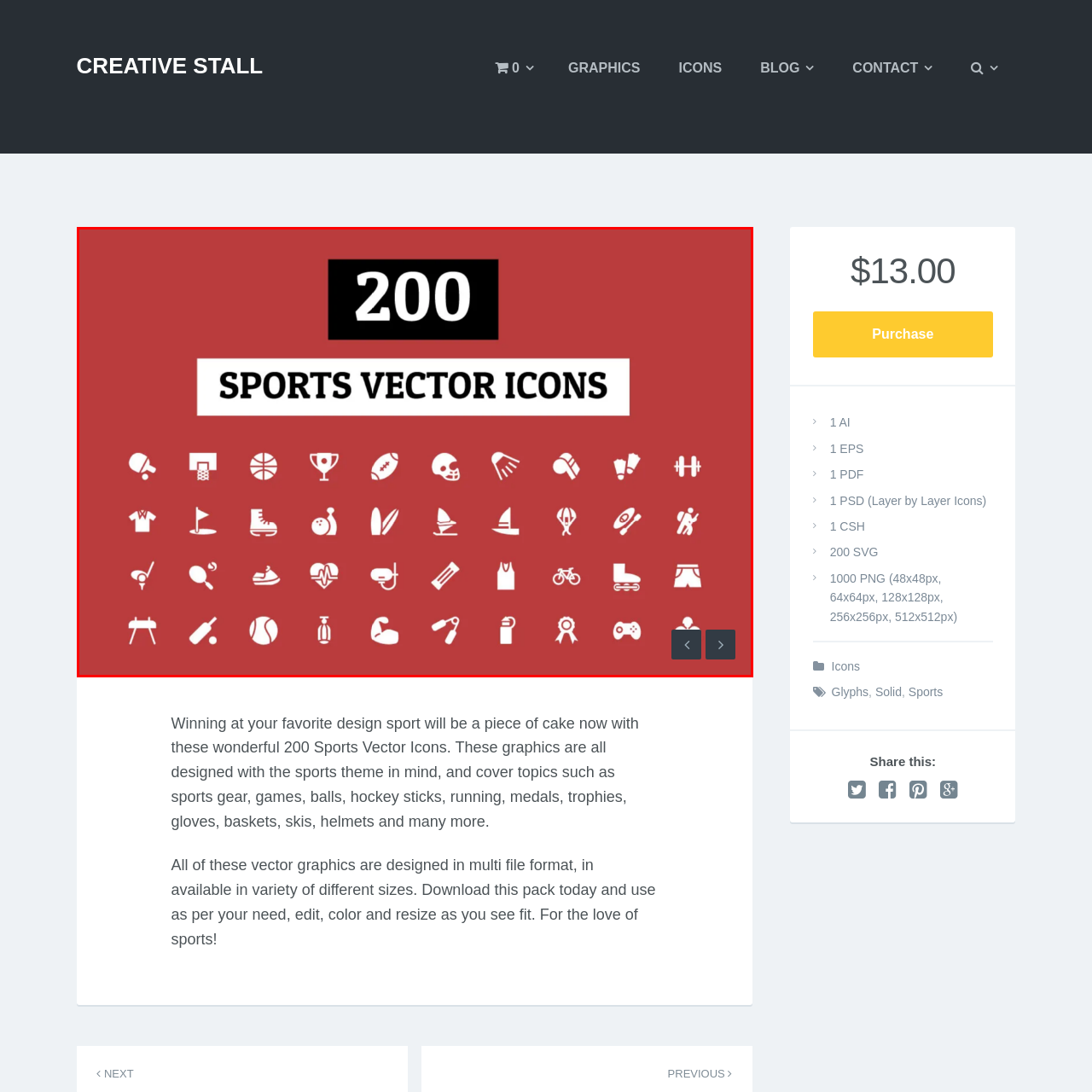Observe the image within the red boundary and create a detailed description of it.

The image showcases a vibrant collection of 200 sports vector icons, prominently displayed against a bold red background. The title "200 SPORTS VECTOR ICONS" is styled in a striking combination of large black and white lettering, drawing immediate attention. The icons below represent a diverse range of sports and activities, including basketball, tennis, swimming, and fitness, among others. Each icon is rendered in a clean, minimalist design, ensuring clarity and versatility for various creative projects. This collection is ideal for designers looking to enhance their work with themed graphics centered around sports and athletic activities. Perfect for use in promotional materials, websites, or applications related to sports, this set provides a comprehensive visual resource for anyone passionate about fitness and competition.